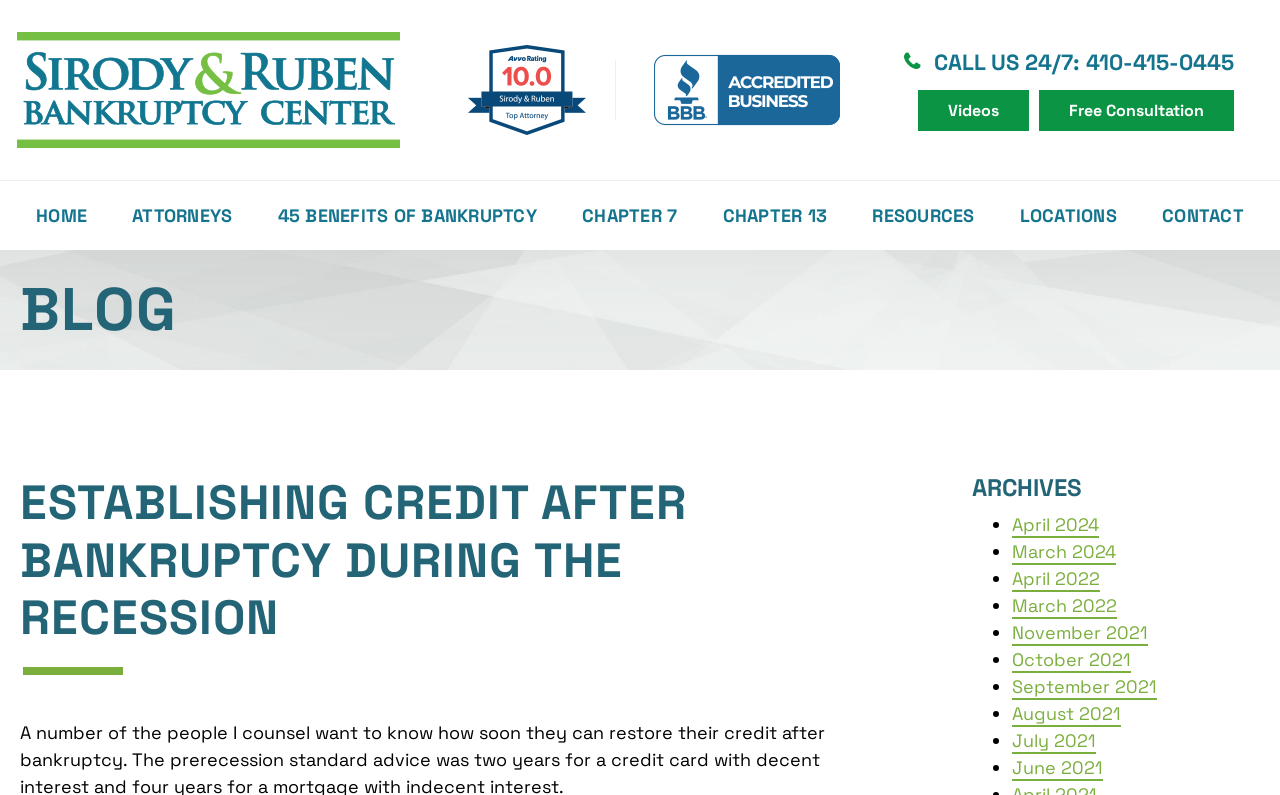Provide a brief response to the question using a single word or phrase: 
What is the title of the blog post?

Establishing Credit After Bankruptcy During the Recession